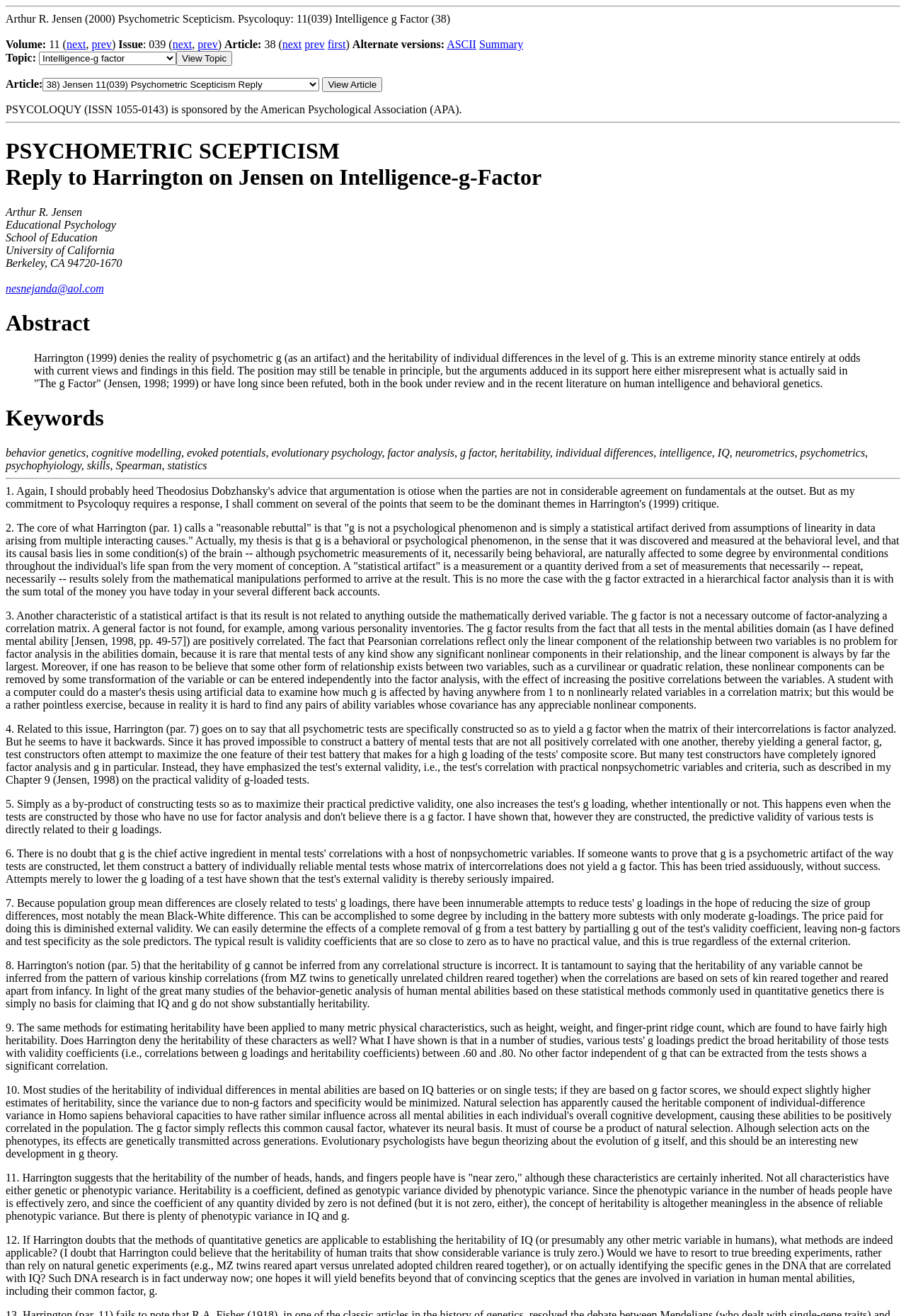Please find the bounding box coordinates of the element that you should click to achieve the following instruction: "Click on 'New Posts'". The coordinates should be presented as four float numbers between 0 and 1: [left, top, right, bottom].

None